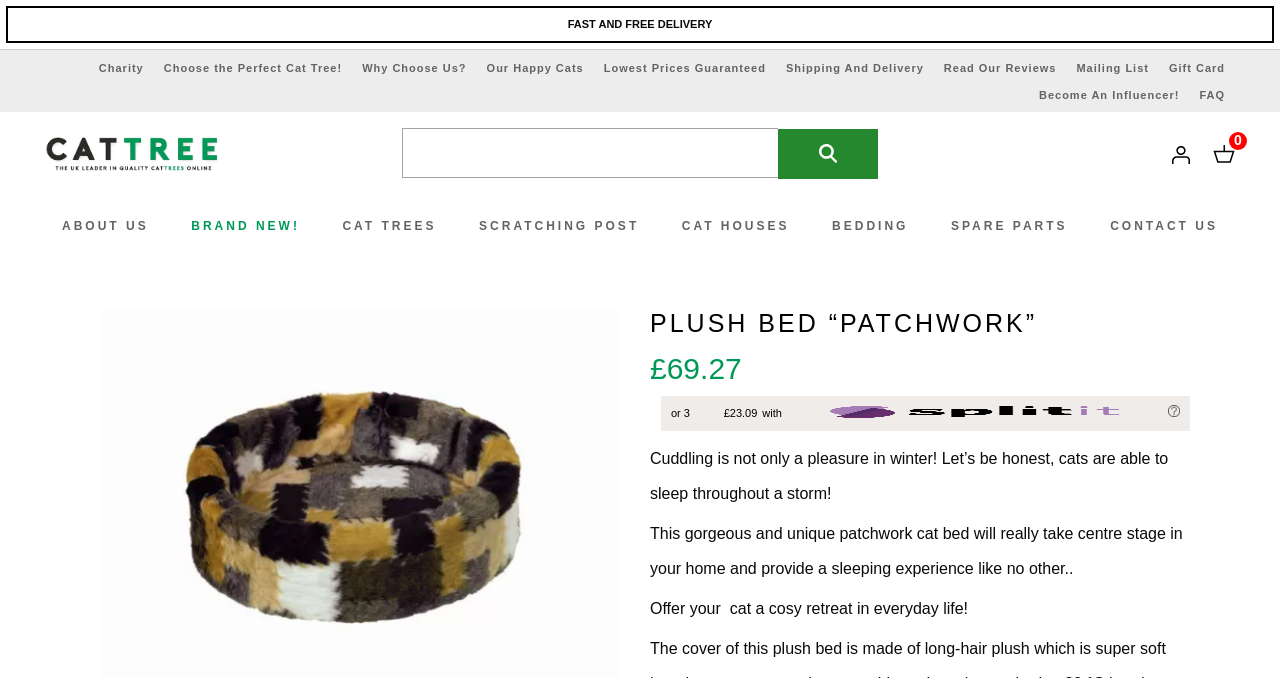Please determine the bounding box coordinates of the element to click on in order to accomplish the following task: "Read about industrial water treatment". Ensure the coordinates are four float numbers ranging from 0 to 1, i.e., [left, top, right, bottom].

None